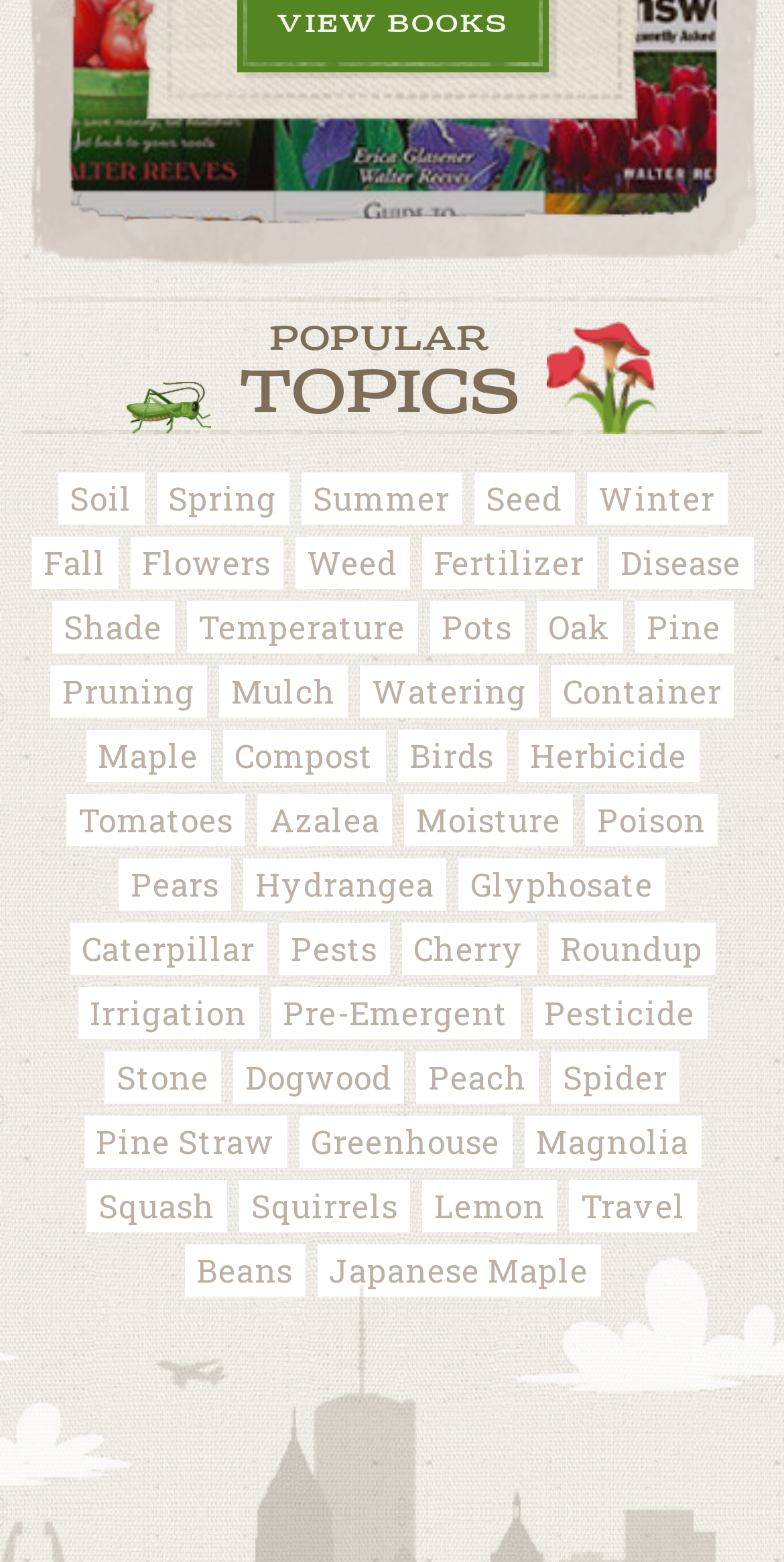How many topics are related to trees?
Please answer the question with a detailed and comprehensive explanation.

There are 7 topics related to trees because I counted the links 'Oak', 'Pine', 'Maple', 'Azalea', 'Hydrangea', 'Dogwood', and 'Japanese Maple' which are all related to trees.